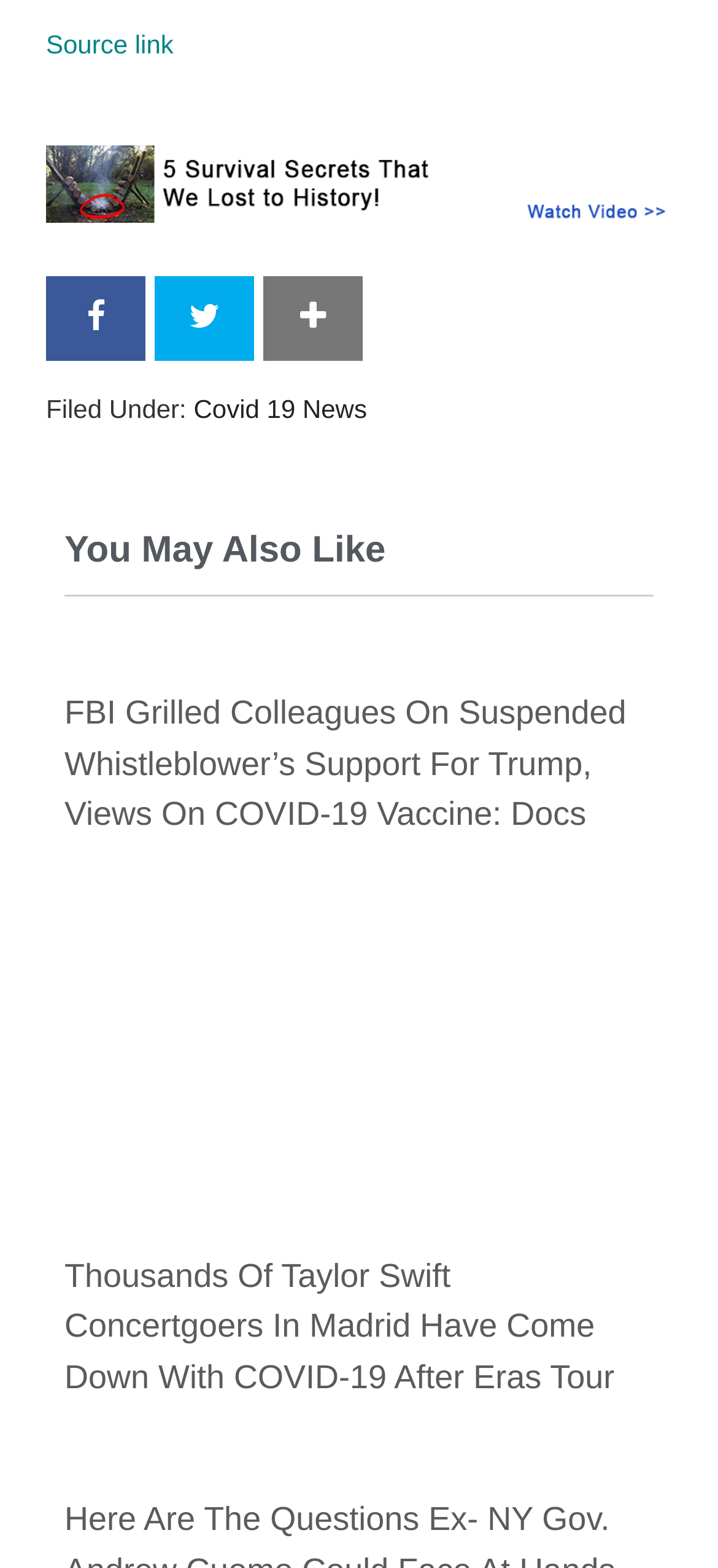Look at the image and write a detailed answer to the question: 
How many articles are listed under 'You May Also Like'?

The 'You May Also Like' section contains three article links, which are 'FBI Grilled Colleagues On Suspended Whistleblower’s Support For Trump, Views On COVID-19 Vaccine: Docs', 'Thousands of Taylor Swift concertgoers in Madrid have come down with COVID-19 after Eras Tour', and another identical link.